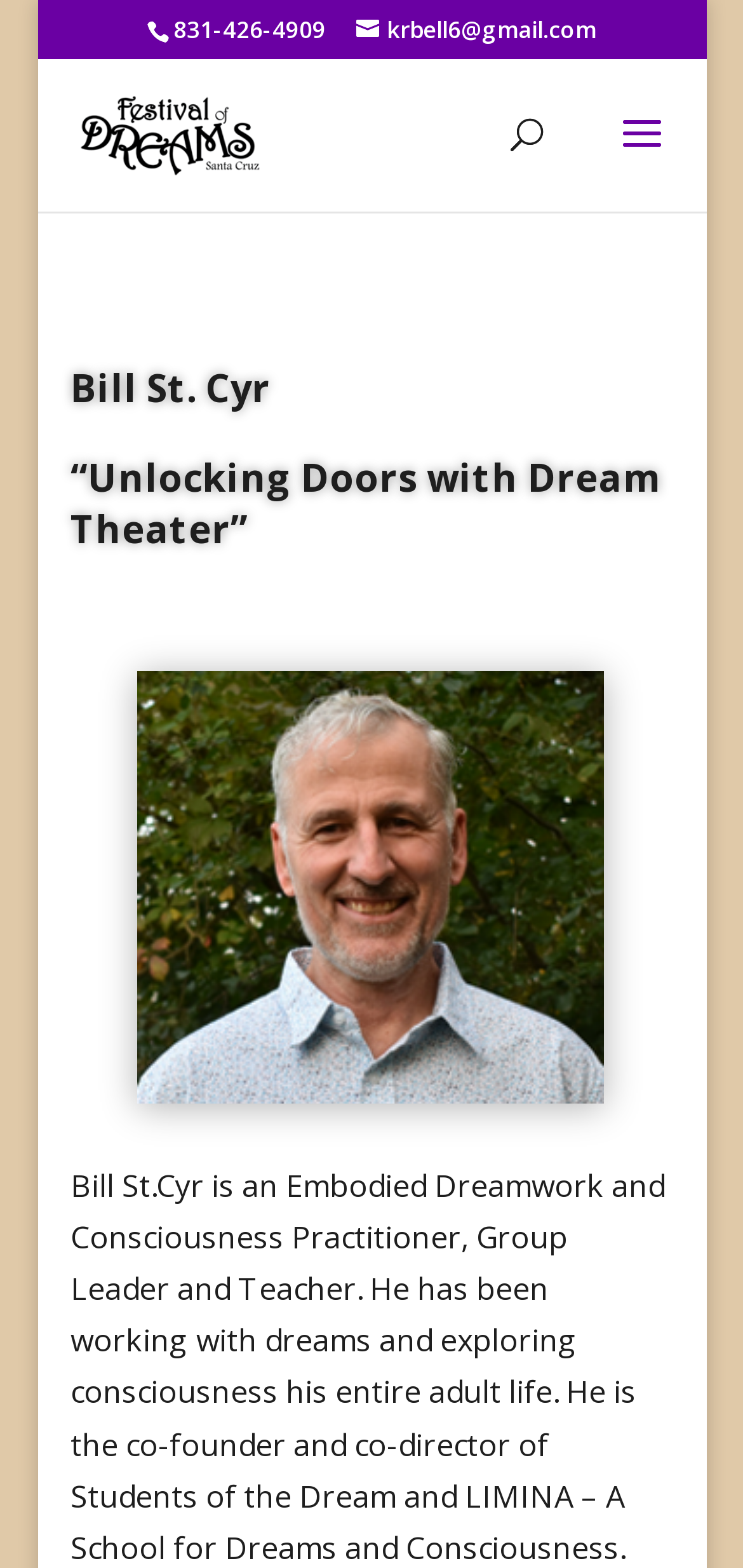Convey a detailed summary of the webpage, mentioning all key elements.

The webpage is about Bill St. Cyr and his involvement with the Santa Cruz Festival of Dreams. At the top, there is a contact information section with a phone number "831-426-4909" and an email address "krbell6@gmail.com". 

Below the contact information, there is a prominent link to the Santa Cruz Festival of Dreams, accompanied by an image with the same name. This link is positioned to the left of the contact information.

On the right side of the page, there is a search bar with a label "Search for:". 

Further down the page, there is a section dedicated to Bill St. Cyr, with his name "Bill St. Cyr" and a quote "“Unlocking Doors with Dream Theater”". This section is positioned below the contact information and the link to the festival.